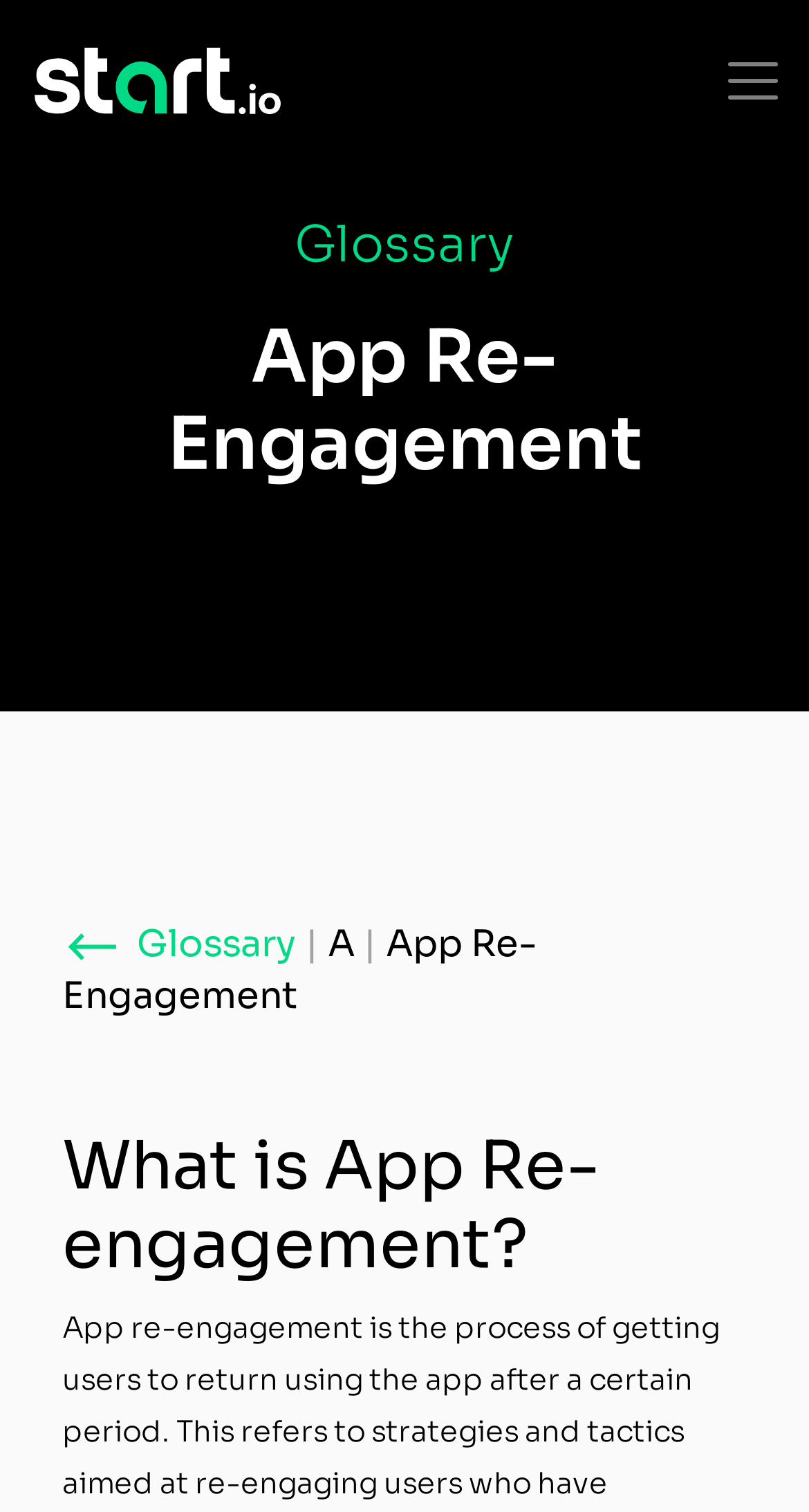How many sections are there in the header?
Please provide a comprehensive answer based on the details in the screenshot.

The header section can be divided into two parts: the logo and the navigation section, which contains the 'Glossary' and 'App Re-Engagement' links.